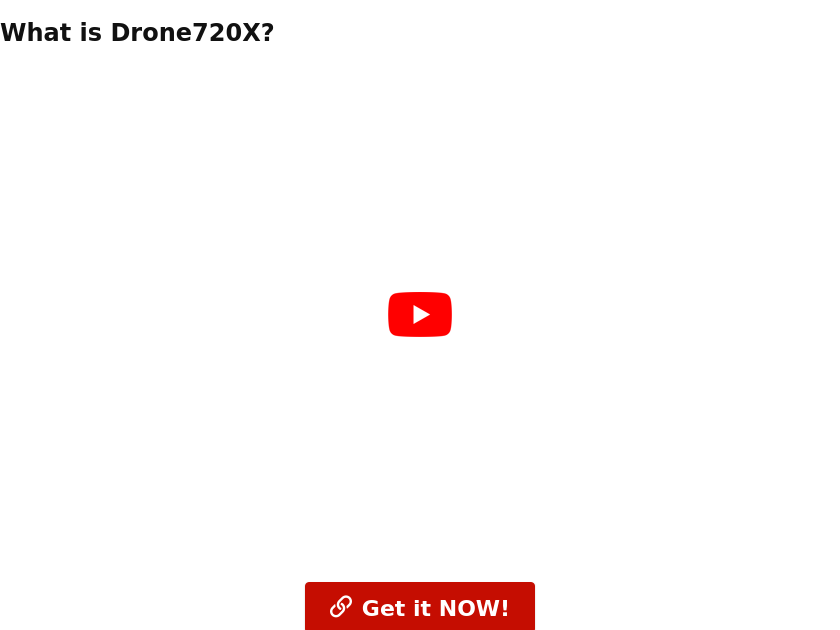What type of content is below the heading?
Kindly offer a detailed explanation using the data available in the image.

Below the heading, there is a visually engaging YouTube video button, inviting viewers to play and learn more about the drone's features and capabilities, providing an informative element to the webpage.